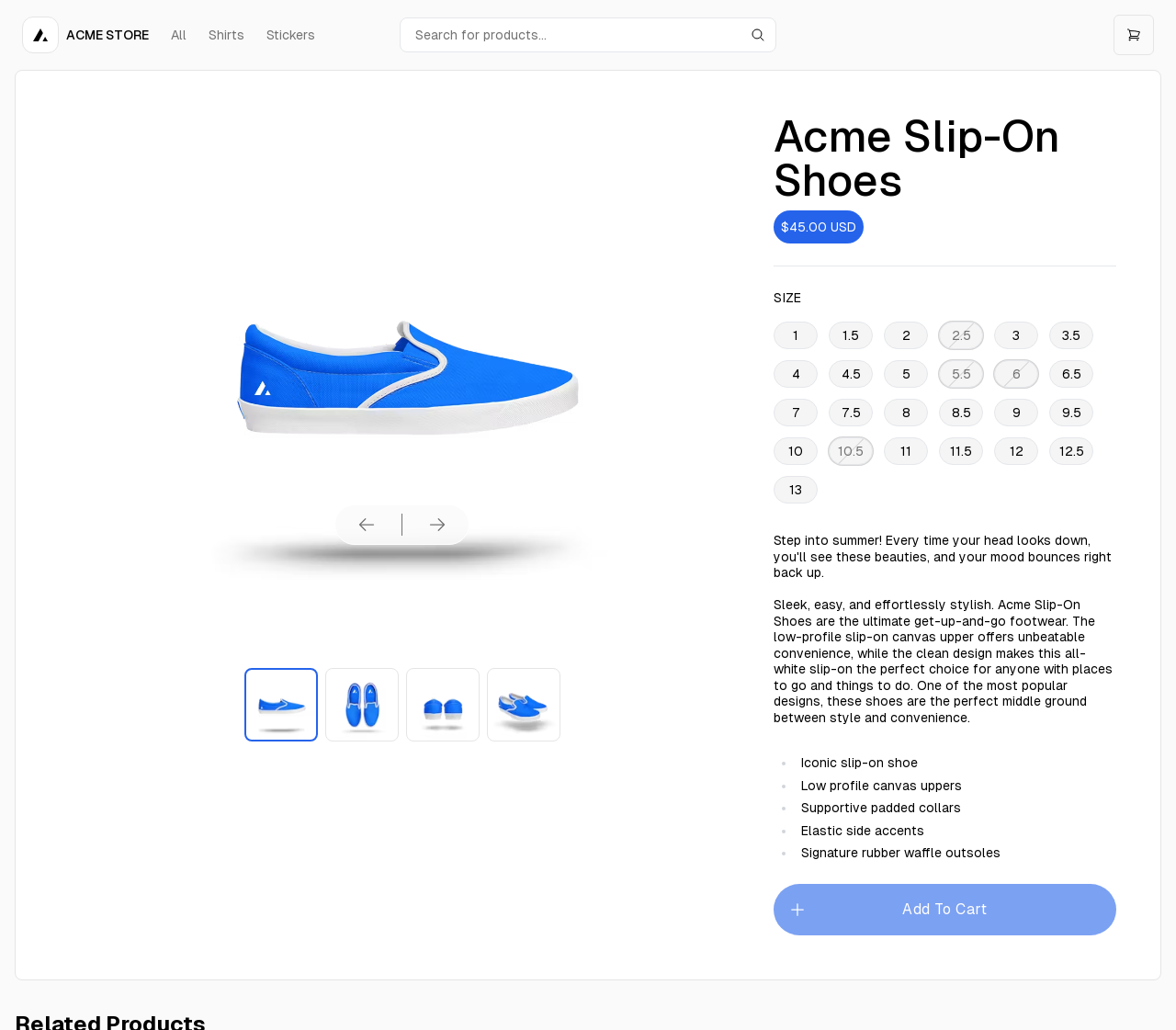Please find the bounding box coordinates of the element that must be clicked to perform the given instruction: "Search for products". The coordinates should be four float numbers from 0 to 1, i.e., [left, top, right, bottom].

[0.34, 0.017, 0.66, 0.051]